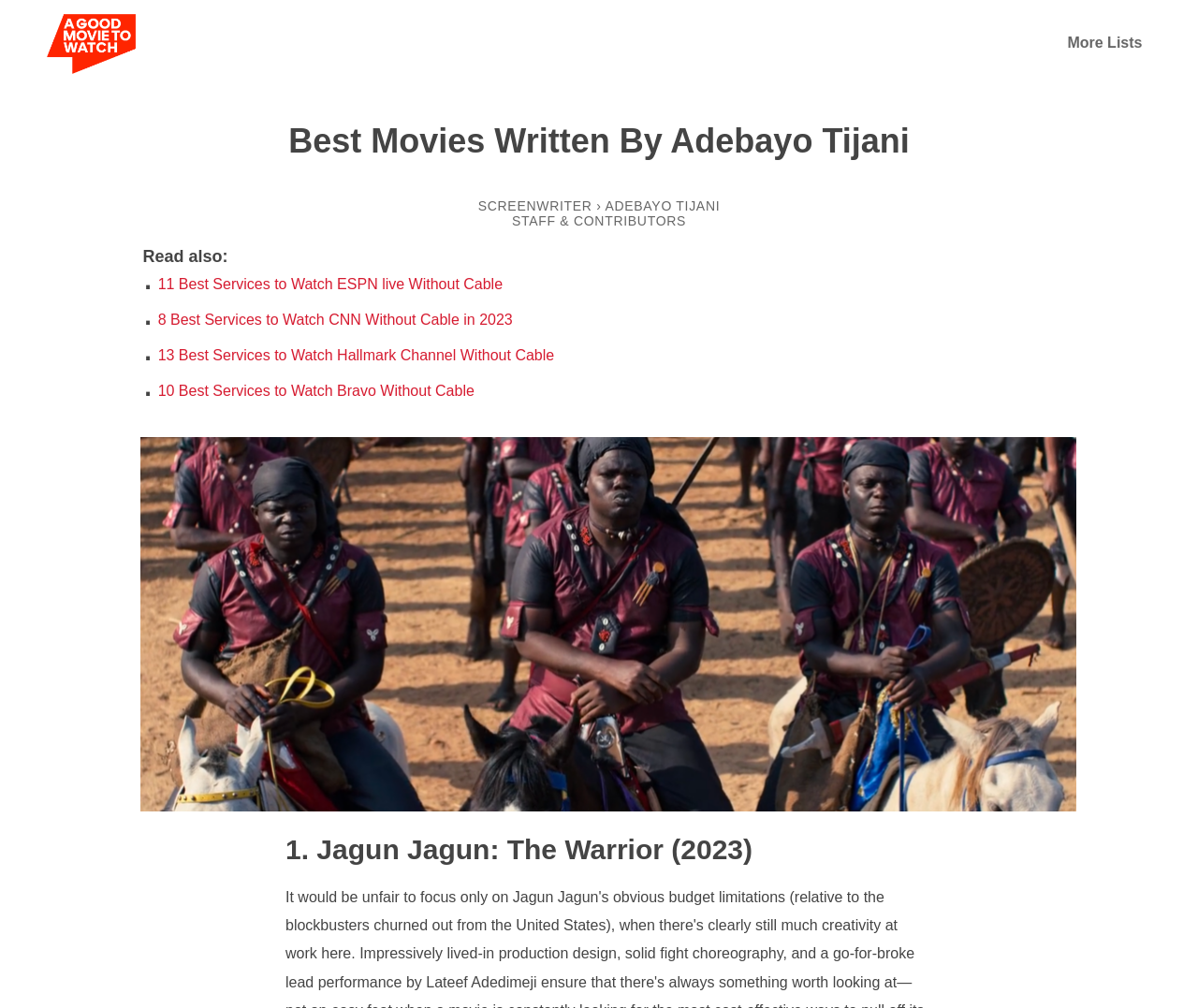Locate the bounding box coordinates of the clickable area to execute the instruction: "read about SCREENWRITER". Provide the coordinates as four float numbers between 0 and 1, represented as [left, top, right, bottom].

[0.399, 0.196, 0.494, 0.211]